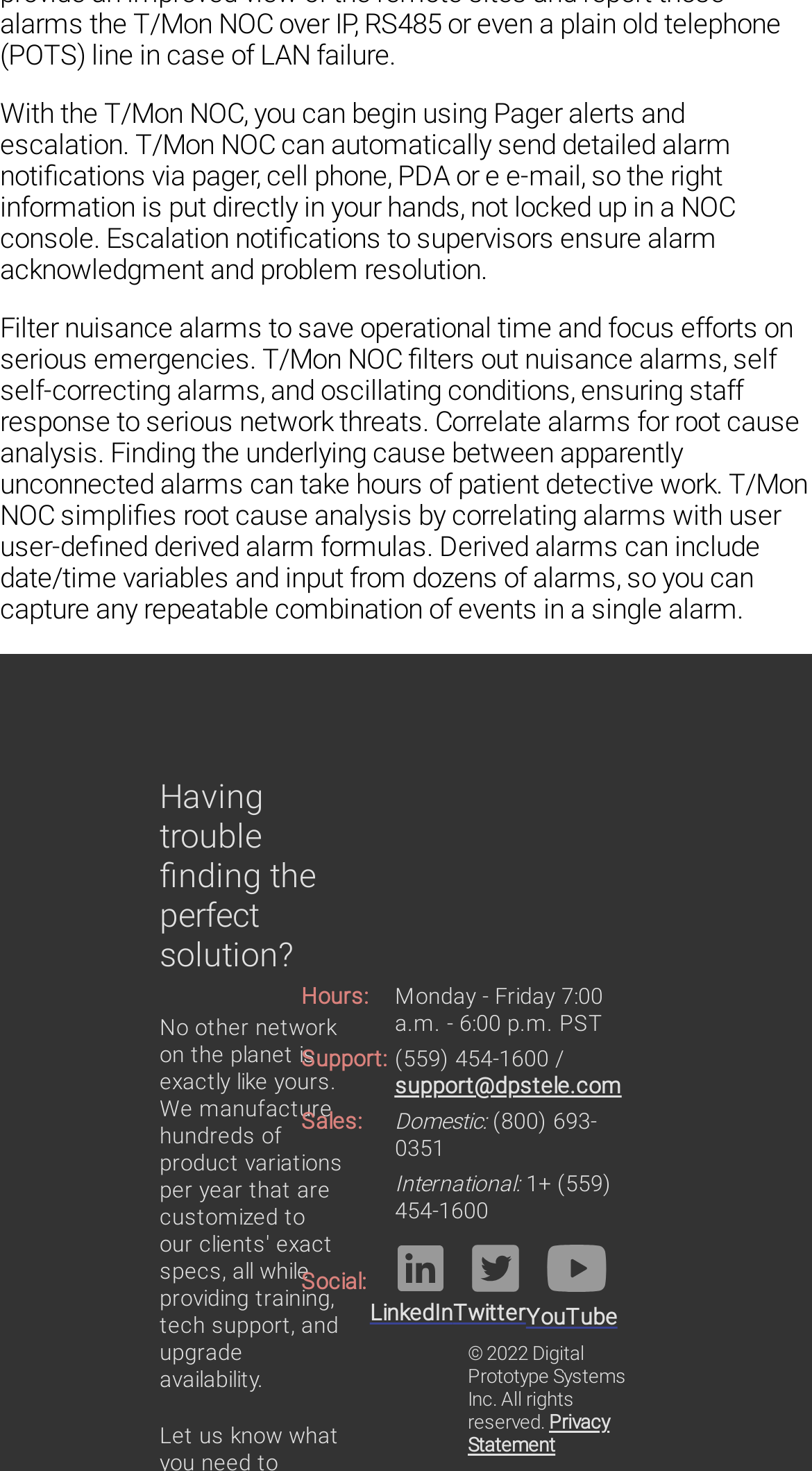How can you contact the sales team of Digital Prototype Systems Inc.?
Please use the visual content to give a single word or phrase answer.

Domestic: (800) 693-0351